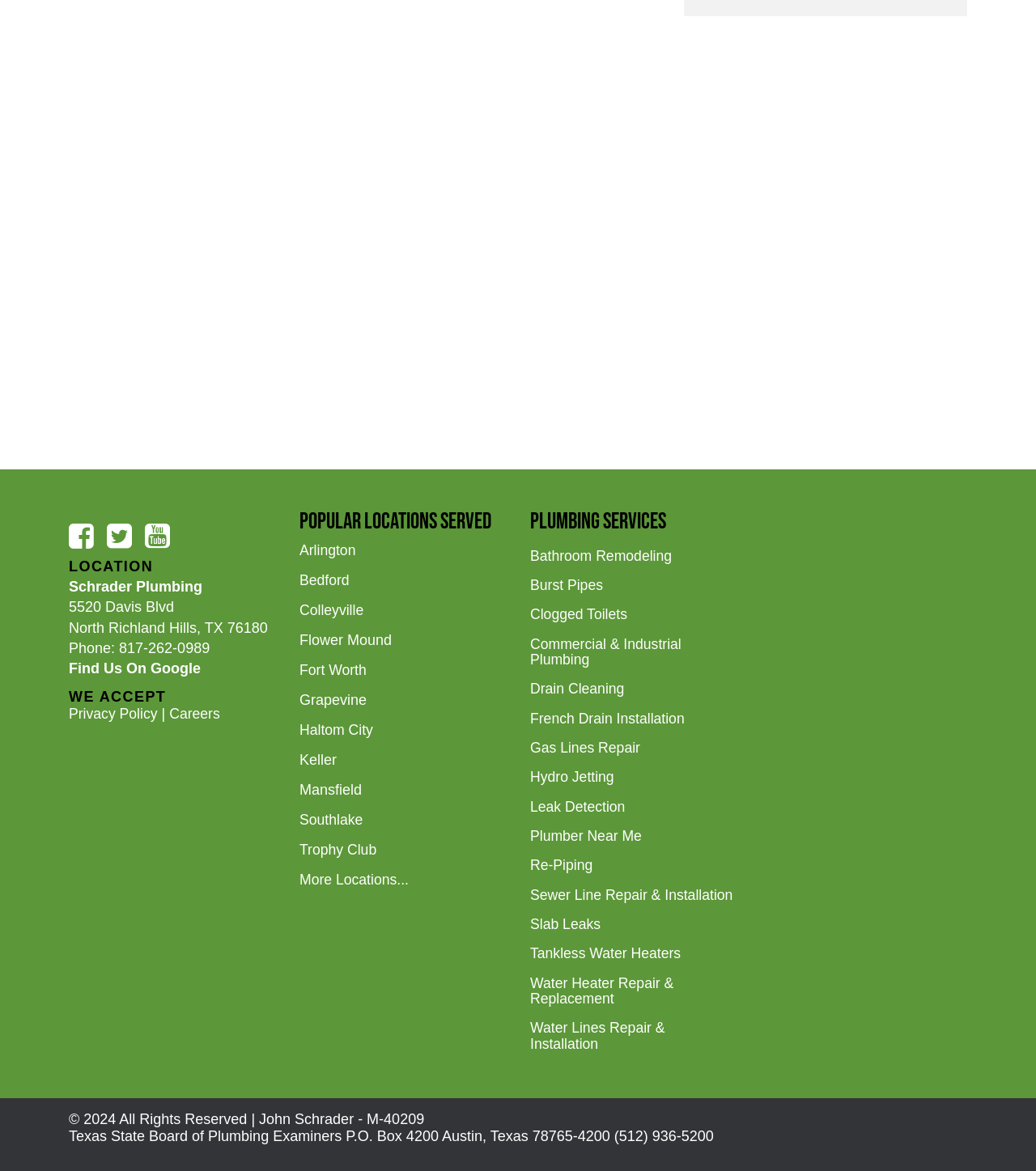Please determine the bounding box coordinates for the UI element described here. Use the format (top-left x, top-left y, bottom-right x, bottom-right y) with values bounded between 0 and 1: Sewer Line Repair & Installation

[0.512, 0.752, 0.711, 0.778]